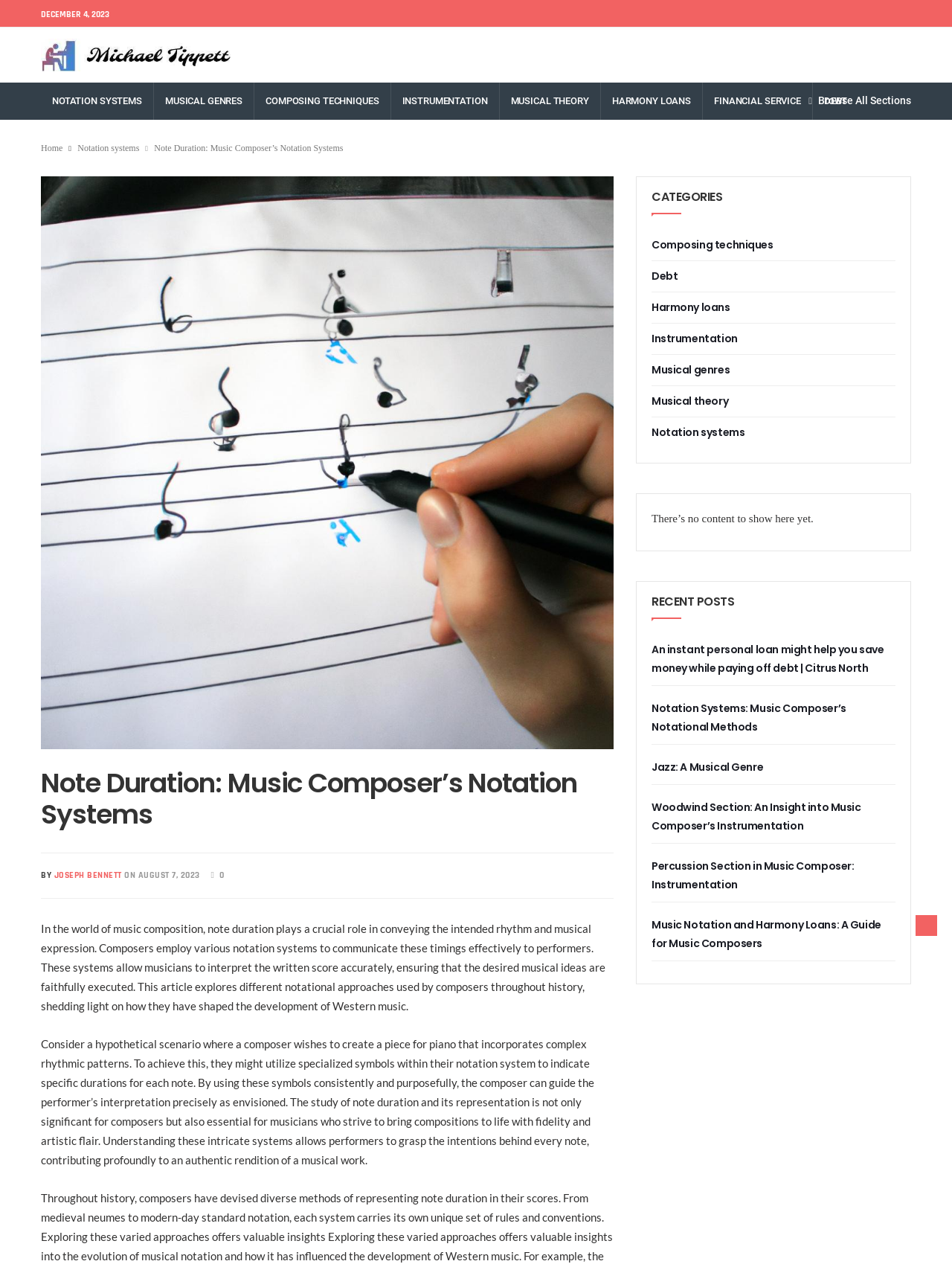Locate the bounding box for the described UI element: "Composing techniques". Ensure the coordinates are four float numbers between 0 and 1, formatted as [left, top, right, bottom].

[0.266, 0.065, 0.41, 0.095]